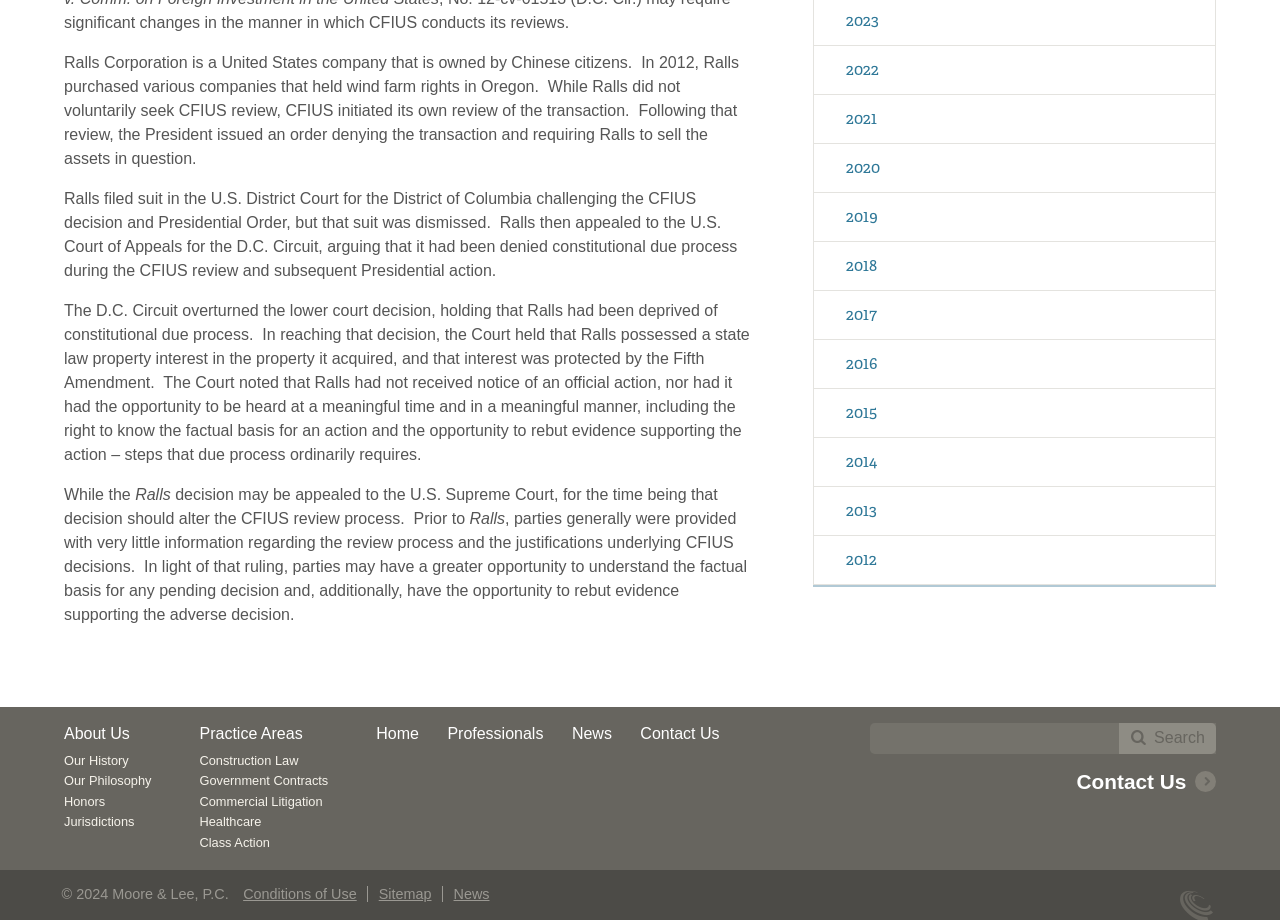Determine the bounding box for the UI element as described: "Honors". The coordinates should be represented as four float numbers between 0 and 1, formatted as [left, top, right, bottom].

[0.05, 0.862, 0.082, 0.881]